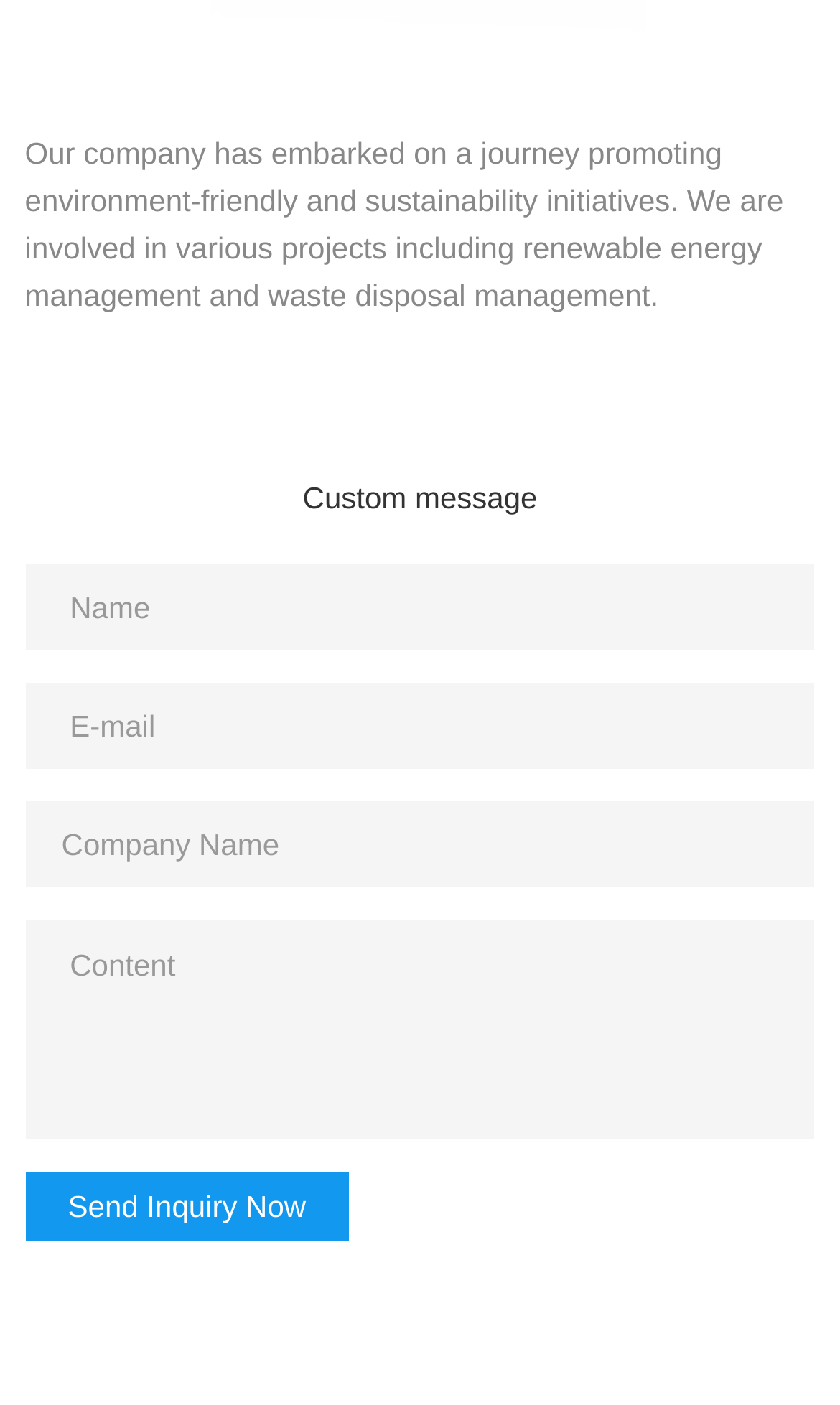How many text boxes are required?
Based on the image, give a one-word or short phrase answer.

3